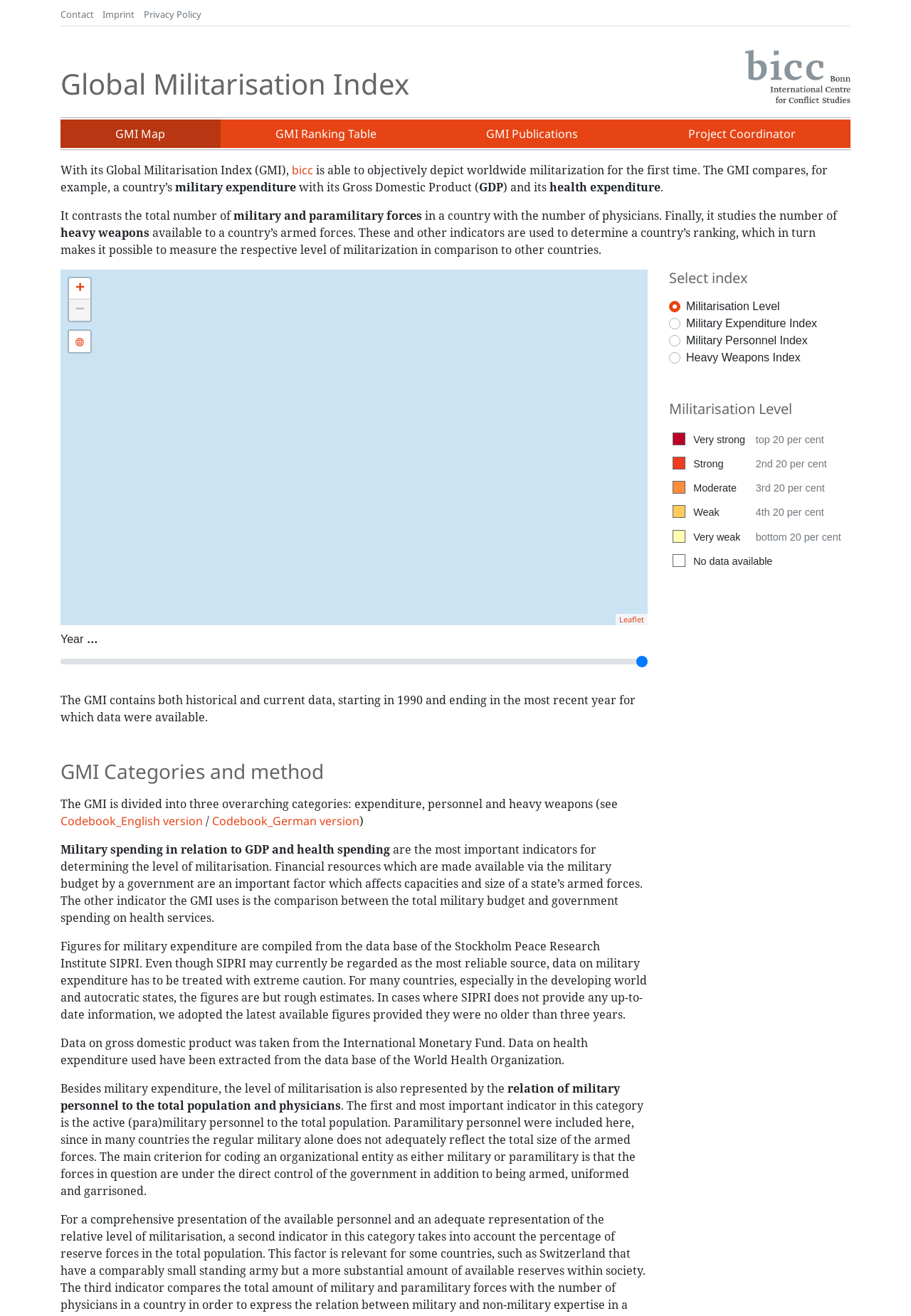Identify the bounding box coordinates for the element you need to click to achieve the following task: "Click the 'Contact' link". The coordinates must be four float values ranging from 0 to 1, formatted as [left, top, right, bottom].

[0.066, 0.006, 0.103, 0.016]